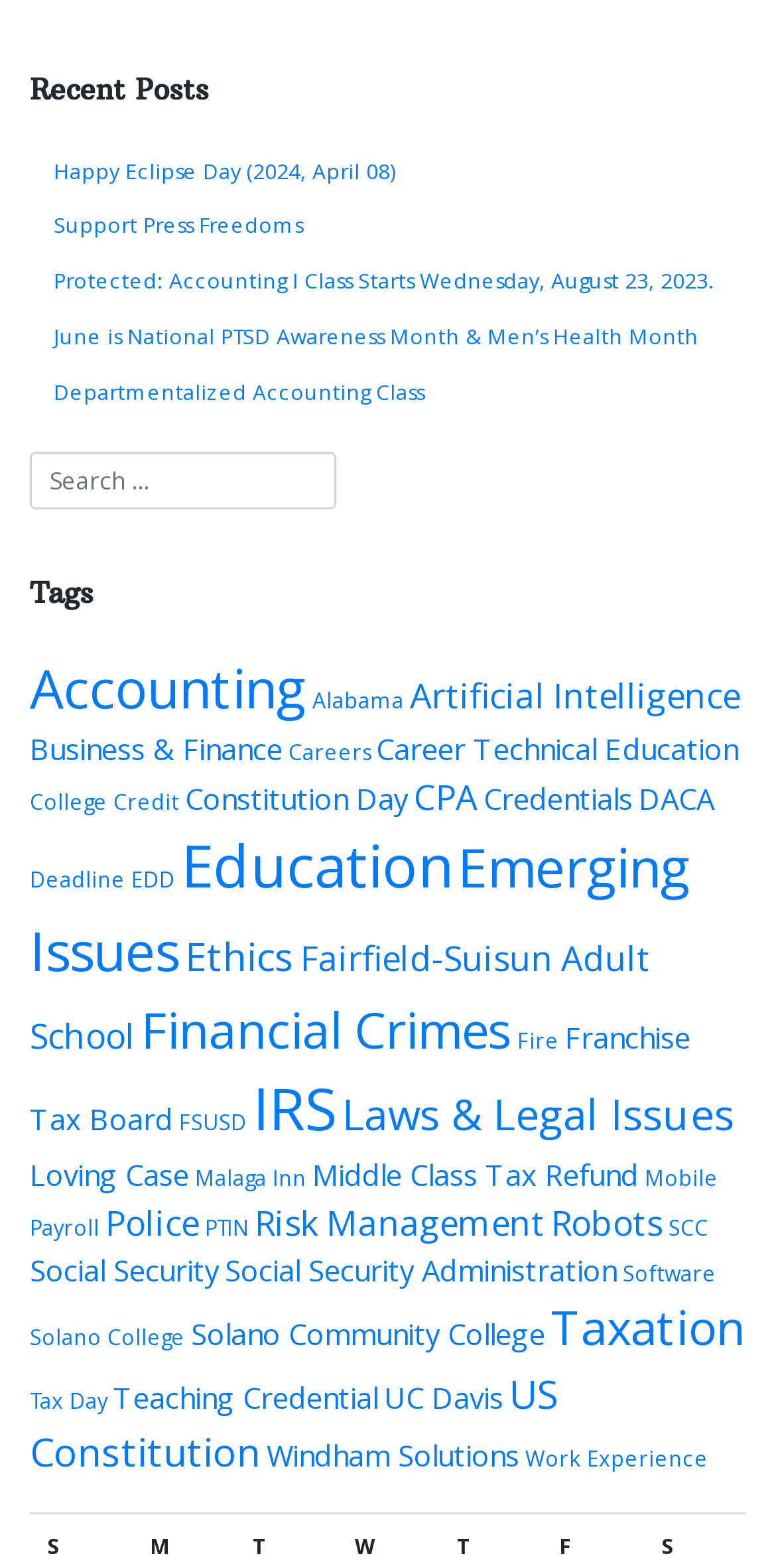How many items are under the 'Education' tag?
Please respond to the question with as much detail as possible.

I looked at the link 'Education (13 items)' under the 'Tags' heading and found that there are 13 items under this tag.